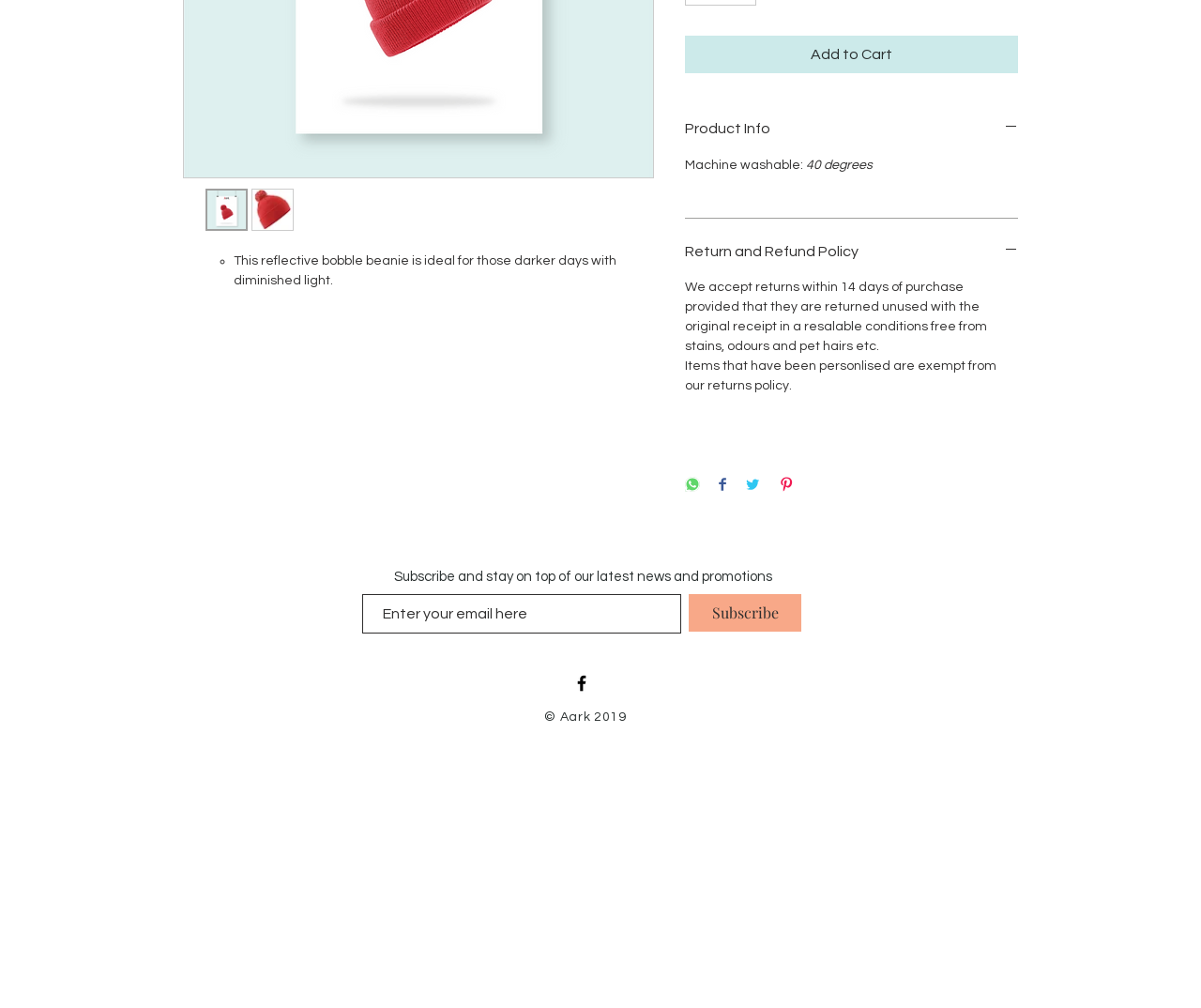Predict the bounding box coordinates for the UI element described as: "Return and Refund Policy". The coordinates should be four float numbers between 0 and 1, presented as [left, top, right, bottom].

[0.57, 0.239, 0.848, 0.26]